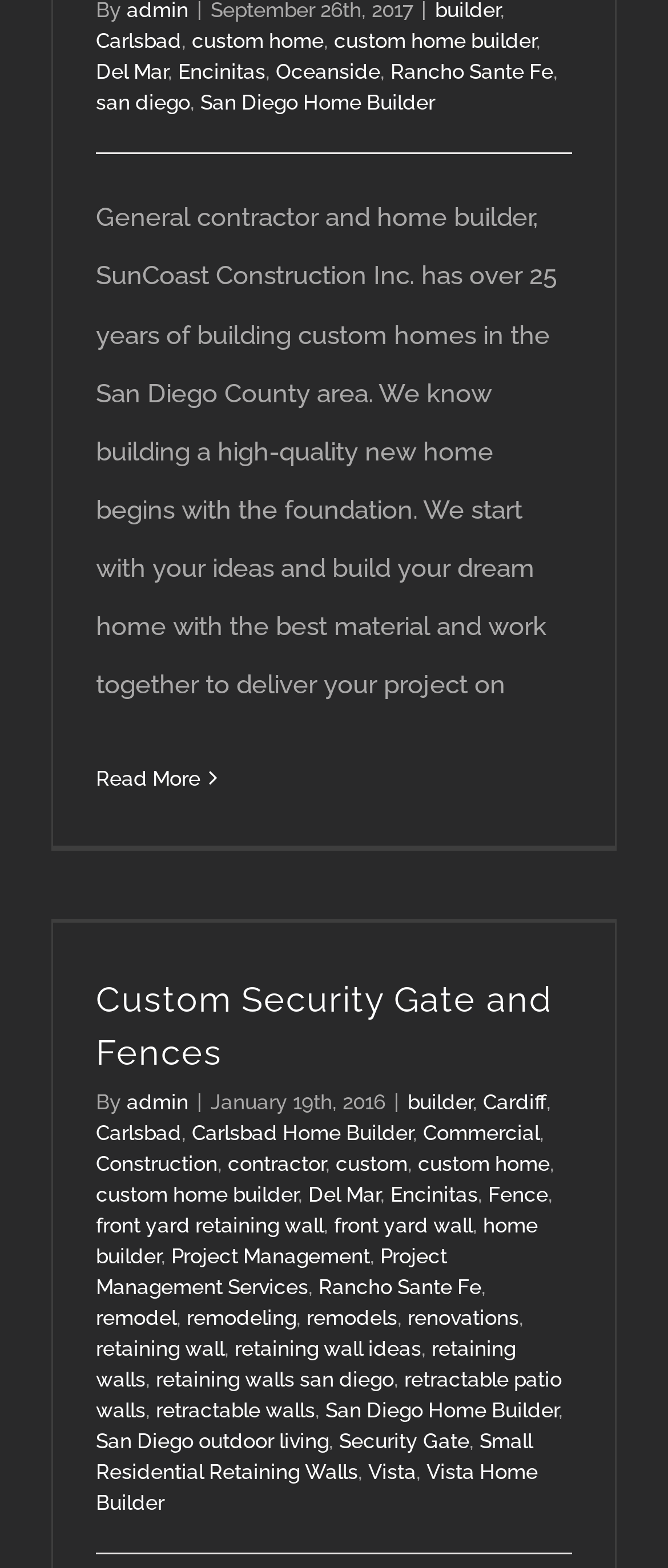Pinpoint the bounding box coordinates of the clickable element needed to complete the instruction: "Learn about custom security gate and fences". The coordinates should be provided as four float numbers between 0 and 1: [left, top, right, bottom].

[0.144, 0.621, 0.856, 0.688]